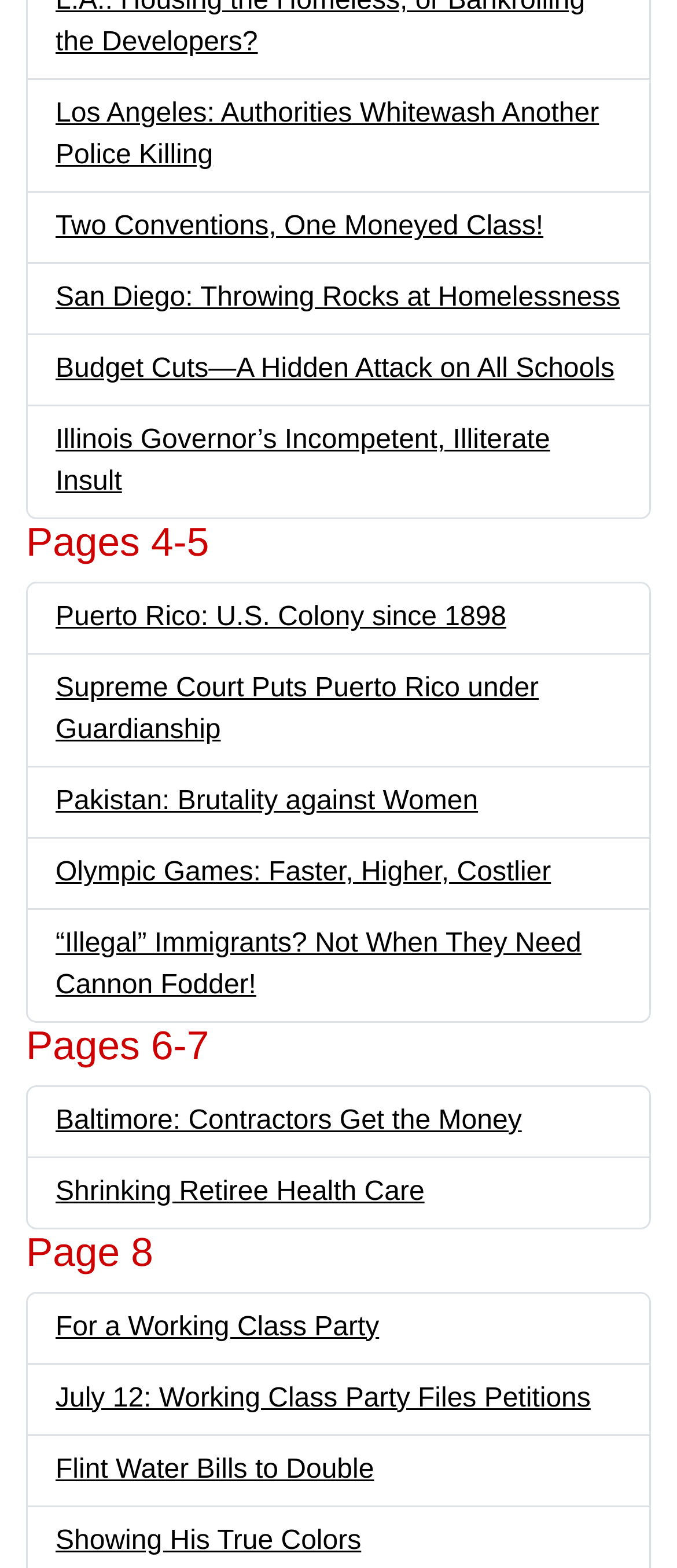Please specify the bounding box coordinates of the element that should be clicked to execute the given instruction: 'Read about Los Angeles authorities whitewashing a police killing'. Ensure the coordinates are four float numbers between 0 and 1, expressed as [left, top, right, bottom].

[0.082, 0.063, 0.885, 0.109]